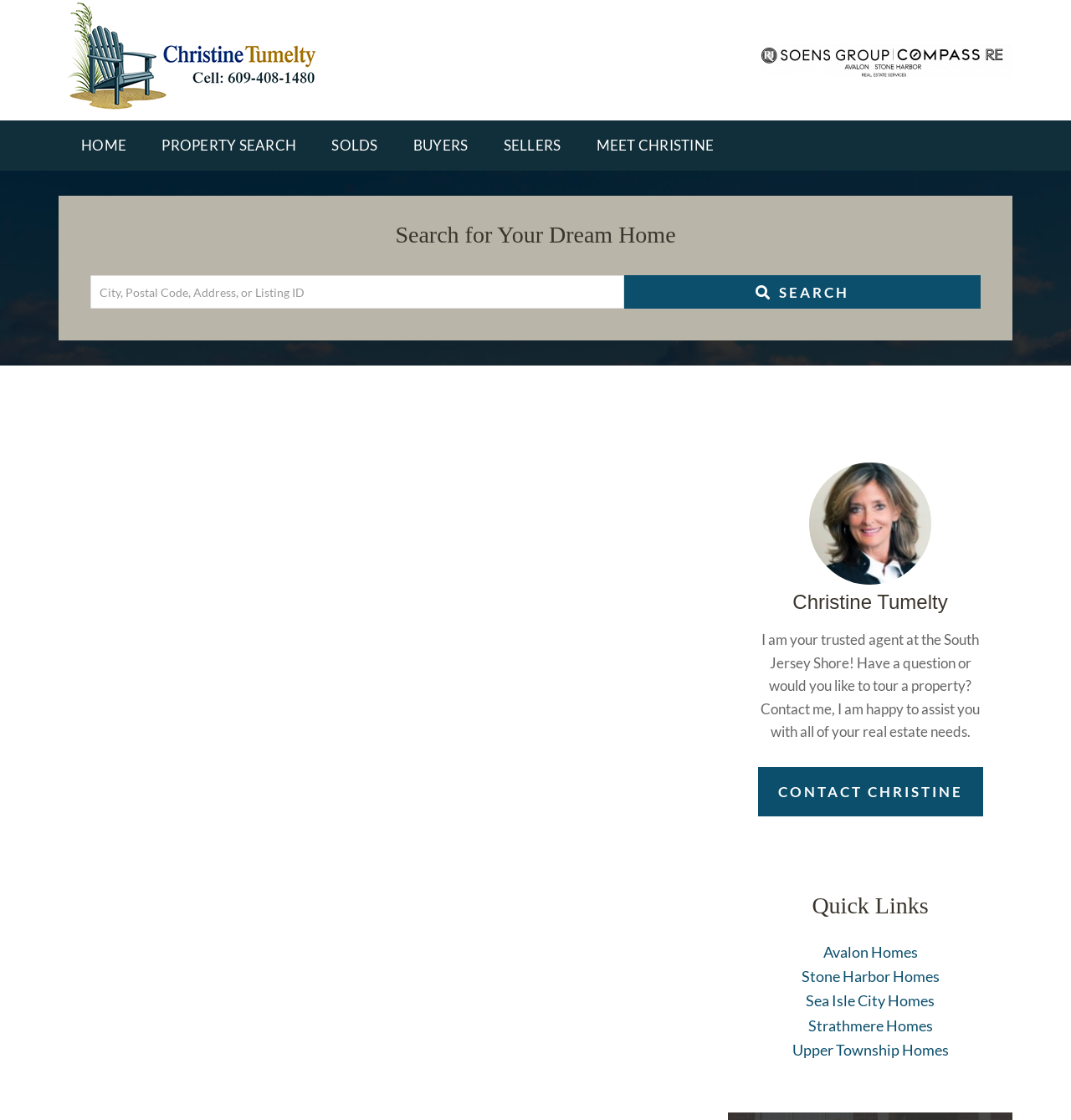What is the first link in the navigation menu?
Look at the image and provide a short answer using one word or a phrase.

HOME